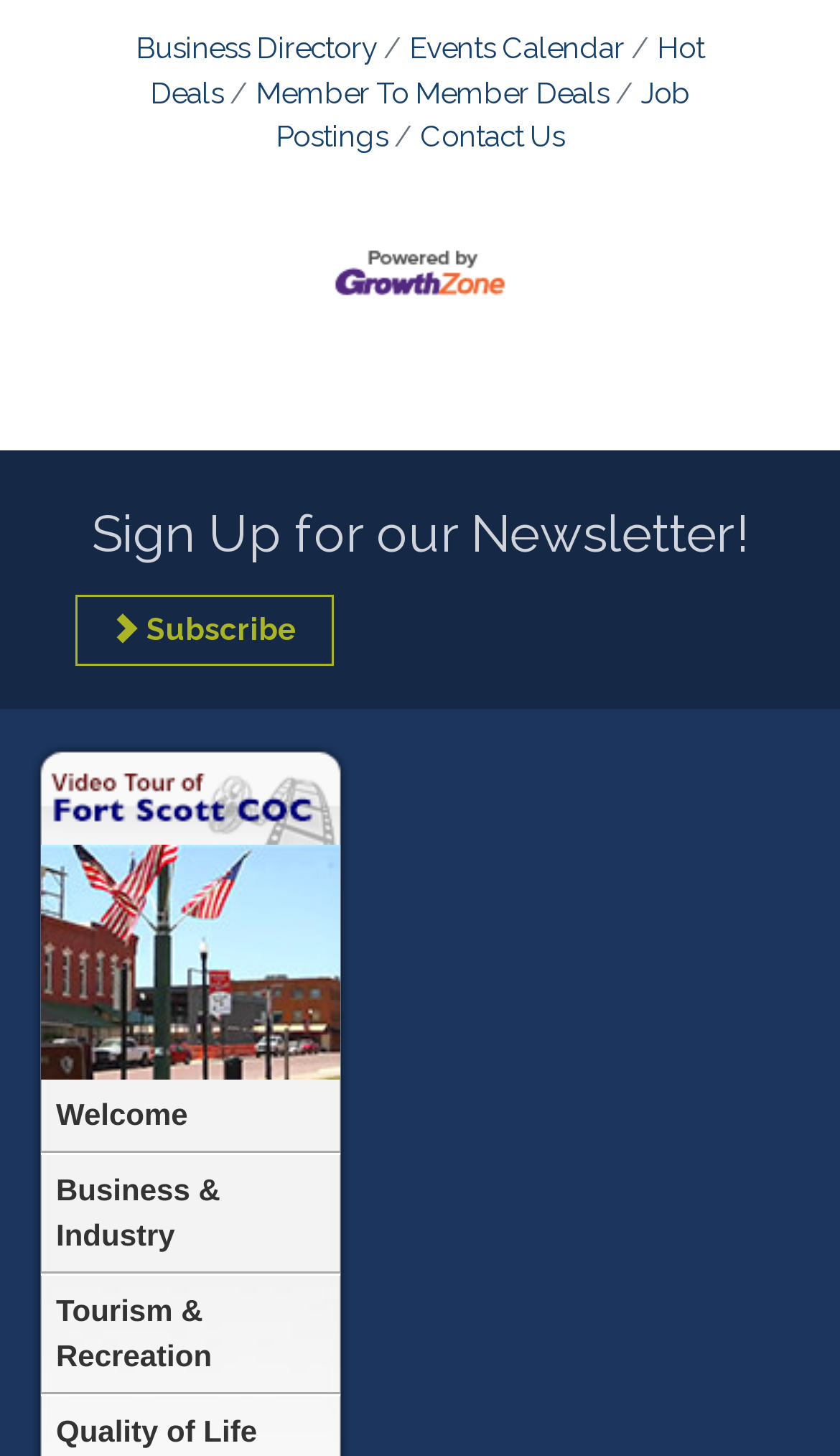Please determine the bounding box coordinates of the clickable area required to carry out the following instruction: "Visit the Events Calendar". The coordinates must be four float numbers between 0 and 1, represented as [left, top, right, bottom].

[0.456, 0.021, 0.744, 0.045]